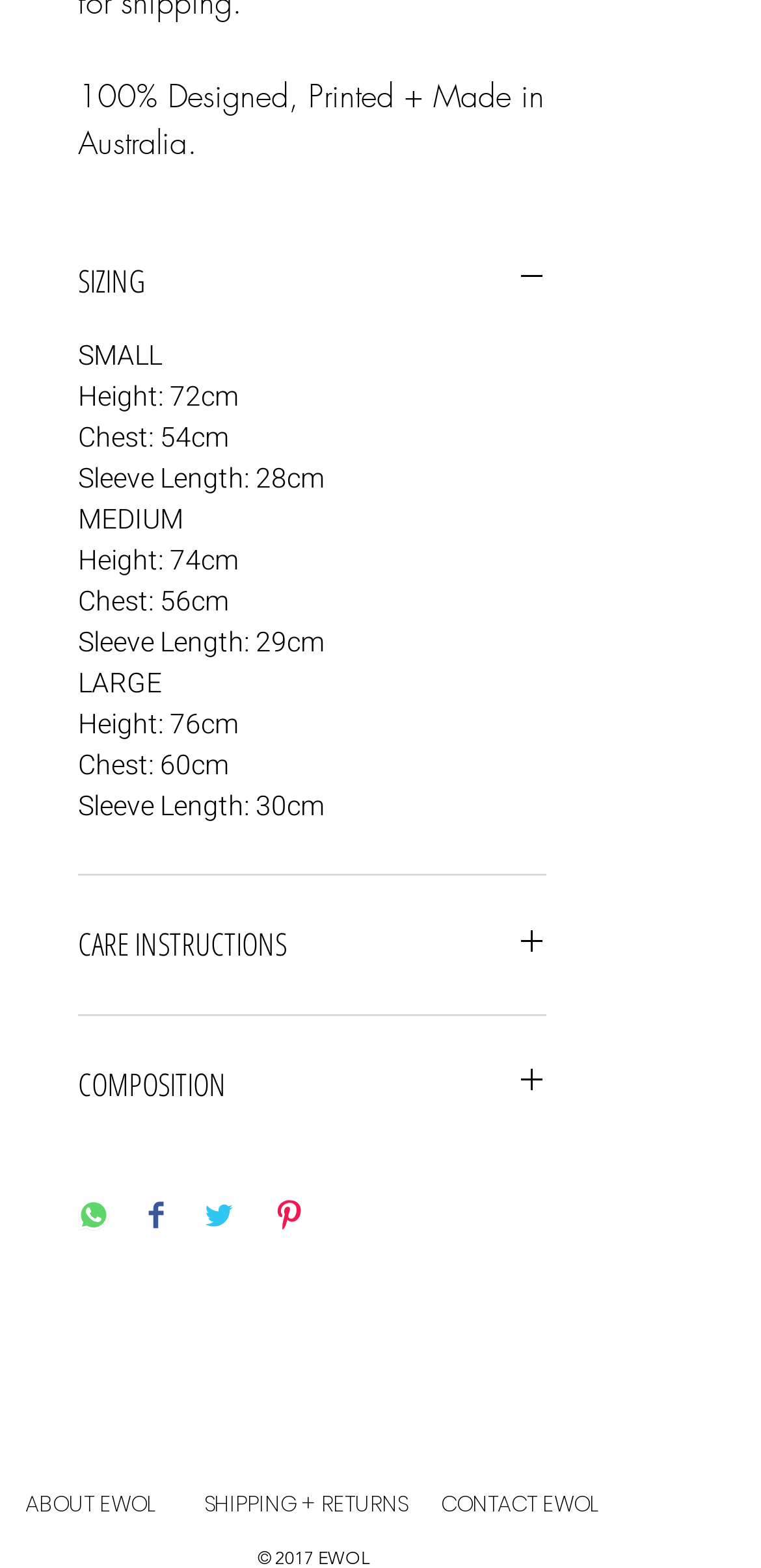Please determine the bounding box coordinates of the element's region to click for the following instruction: "Click the SHIPPING + RETURNS link".

[0.231, 0.935, 0.572, 0.985]